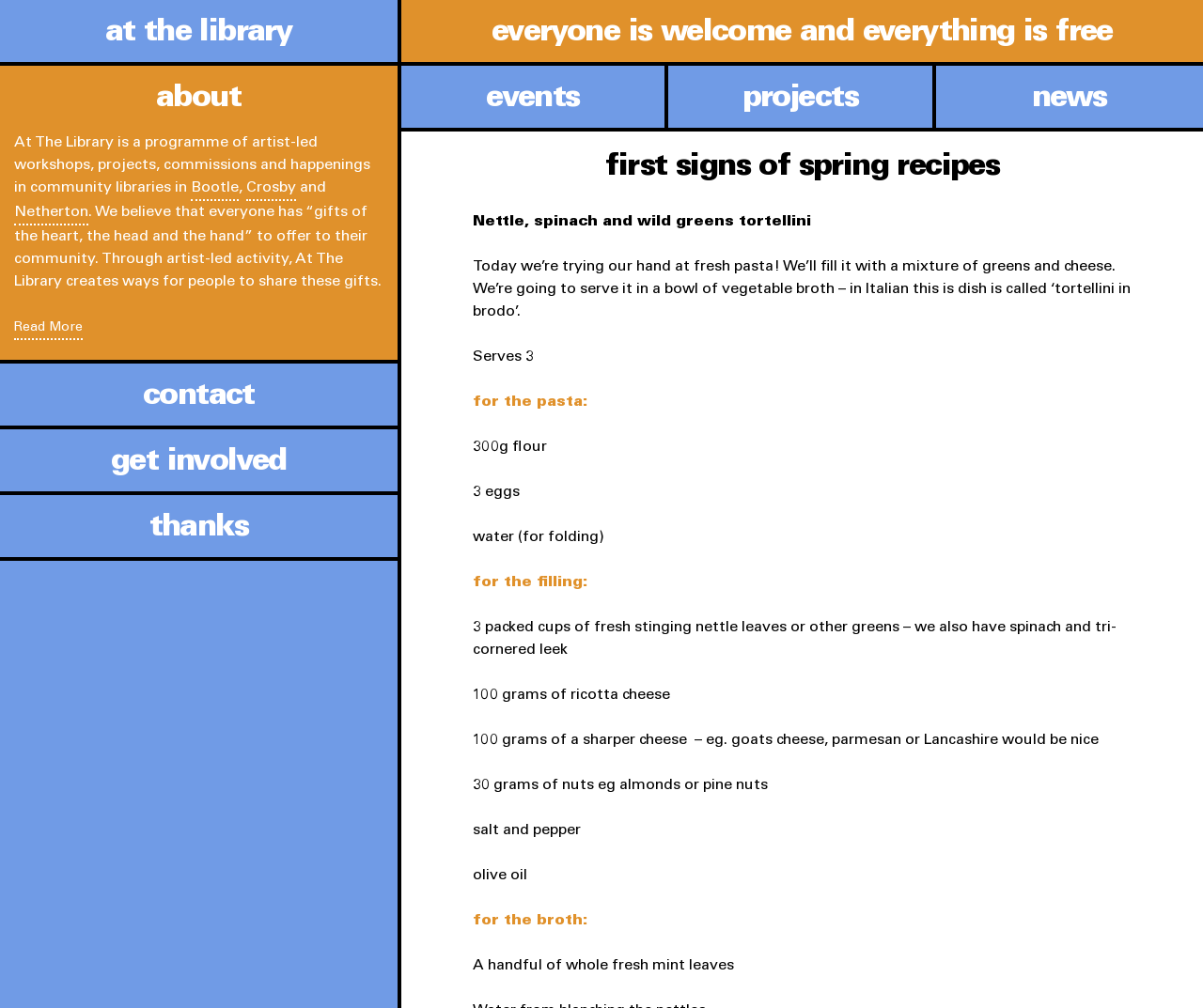Please find and generate the text of the main header of the webpage.

first signs of spring recipes